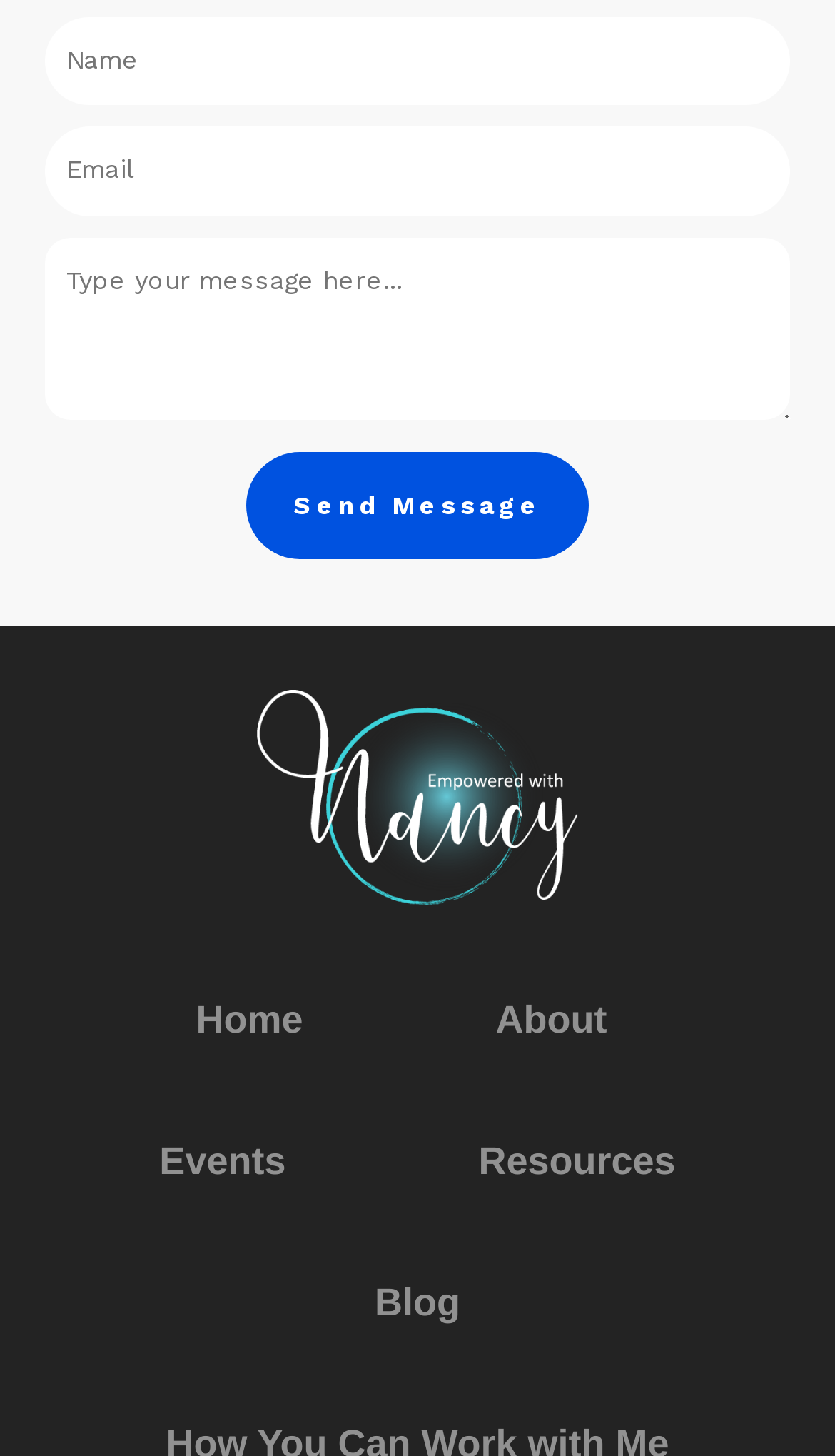Given the element description: "Send Message", predict the bounding box coordinates of this UI element. The coordinates must be four float numbers between 0 and 1, given as [left, top, right, bottom].

[0.295, 0.31, 0.705, 0.385]